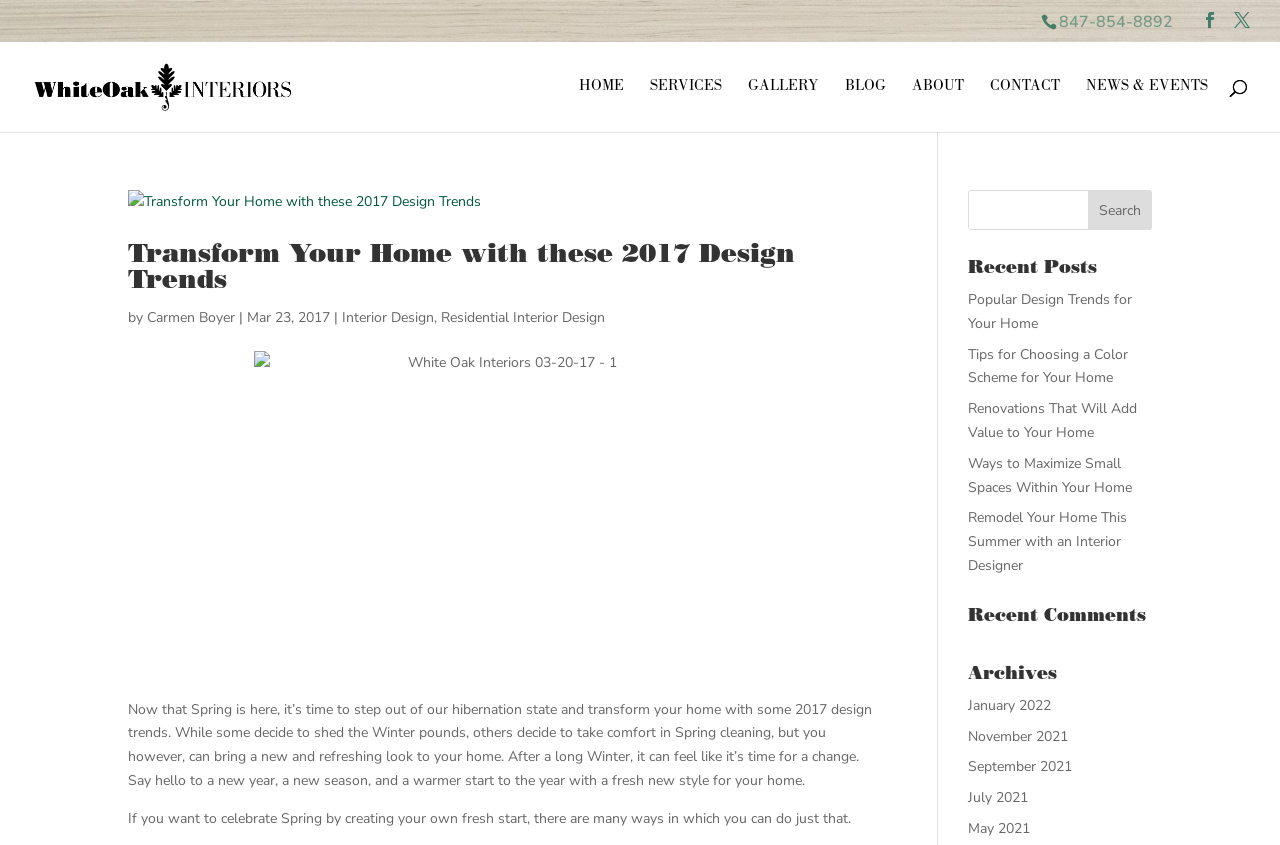For the following element description, predict the bounding box coordinates in the format (top-left x, top-left y, bottom-right x, bottom-right y). All values should be floating point numbers between 0 and 1. Description: name="s" placeholder="Search …" title="Search for:"

[0.053, 0.049, 0.953, 0.051]